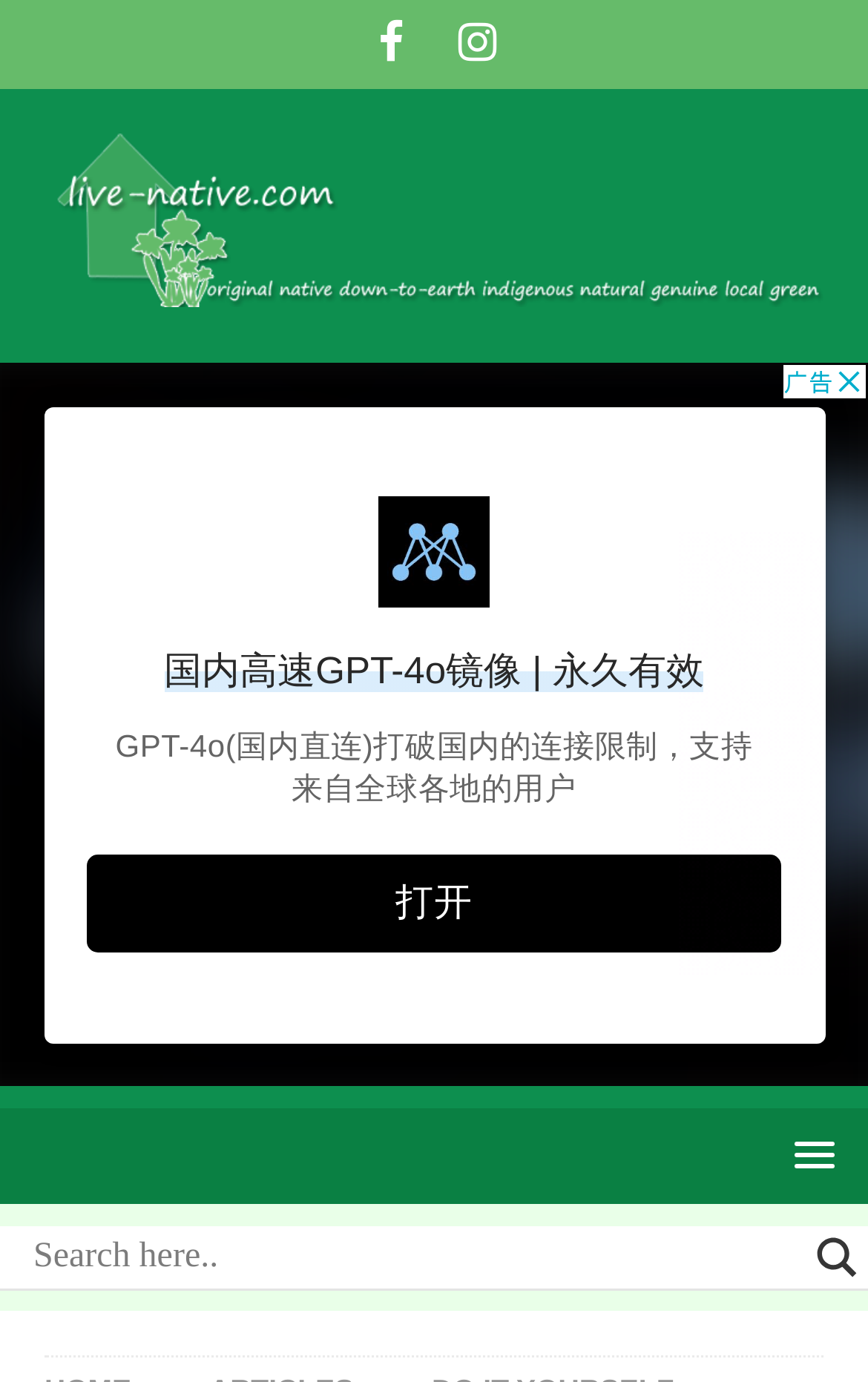Identify the bounding box of the HTML element described here: "aria-label="Search input" name="phrase" placeholder="Search here.."". Provide the coordinates as four float numbers between 0 and 1: [left, top, right, bottom].

[0.038, 0.887, 0.915, 0.932]